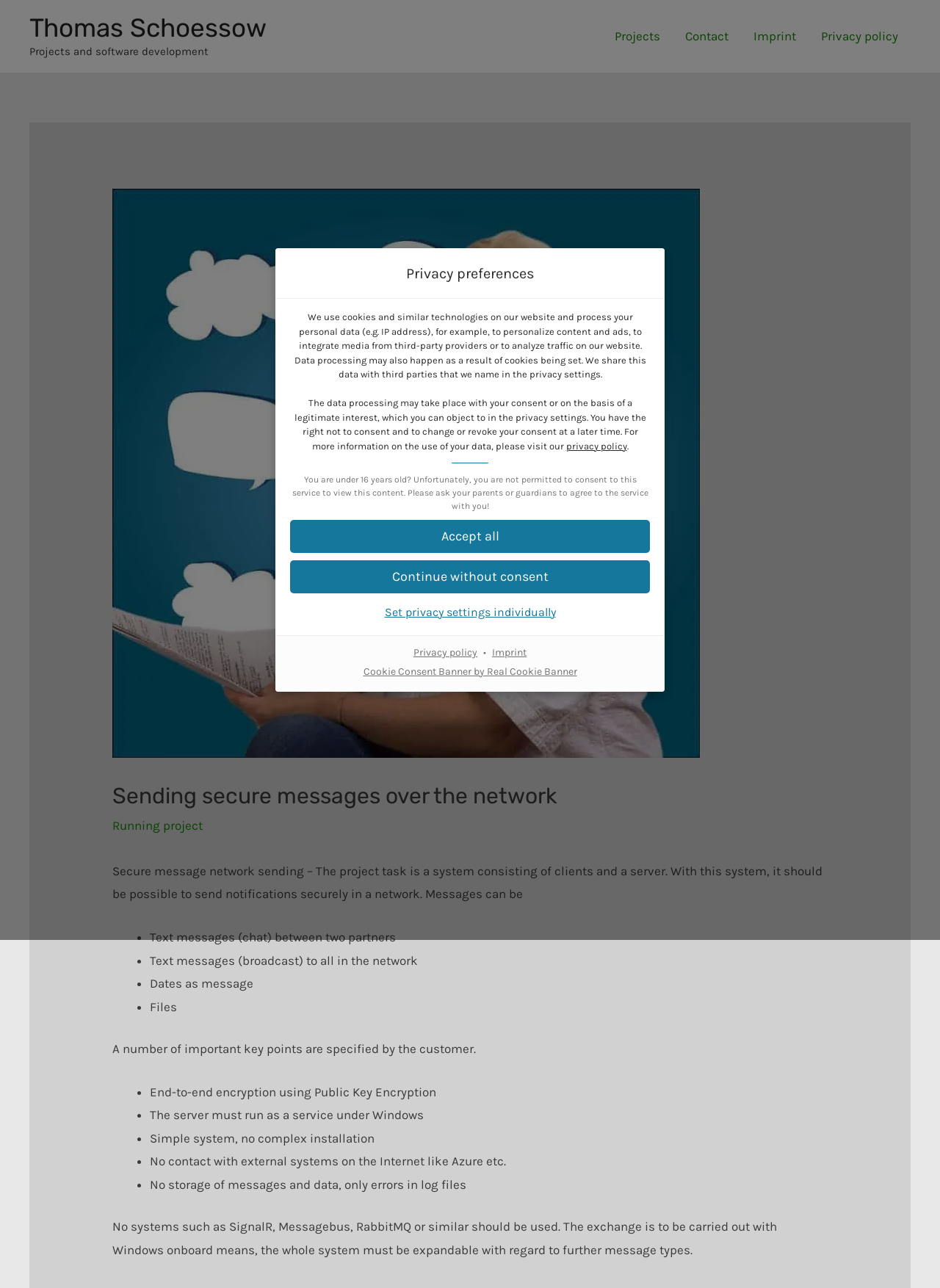Find the main header of the webpage and produce its text content.

Sending secure messages over the network